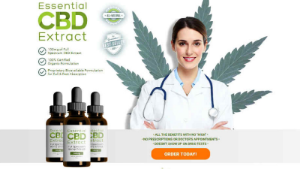What is the call to action in the image?
Answer the question in as much detail as possible.

The image includes a call to action at the bottom, which urges viewers to 'ORDER TODAY!', suggesting a promotional offer aimed at encouraging immediate engagement and prompting the audience to take action.